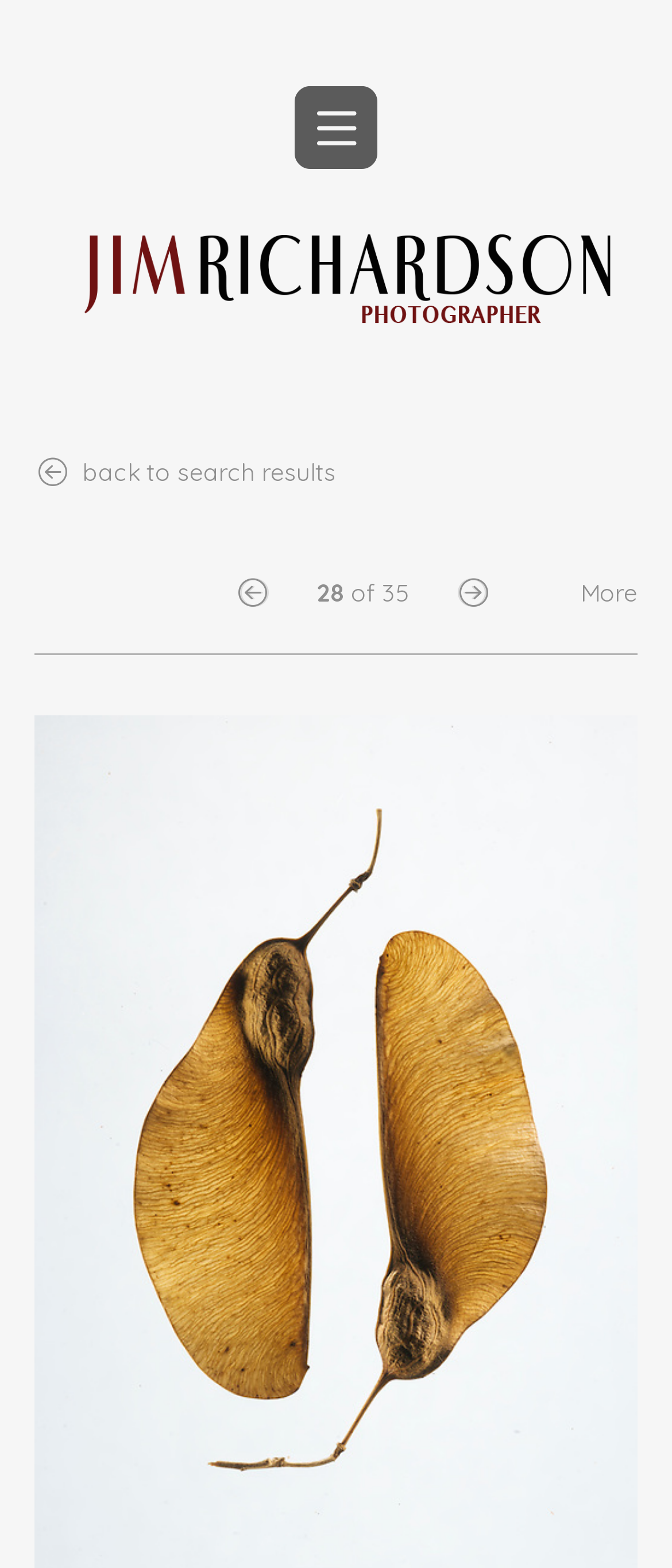Please identify the bounding box coordinates of the clickable region that I should interact with to perform the following instruction: "Search for photos". The coordinates should be expressed as four float numbers between 0 and 1, i.e., [left, top, right, bottom].

[0.225, 0.939, 0.343, 0.958]